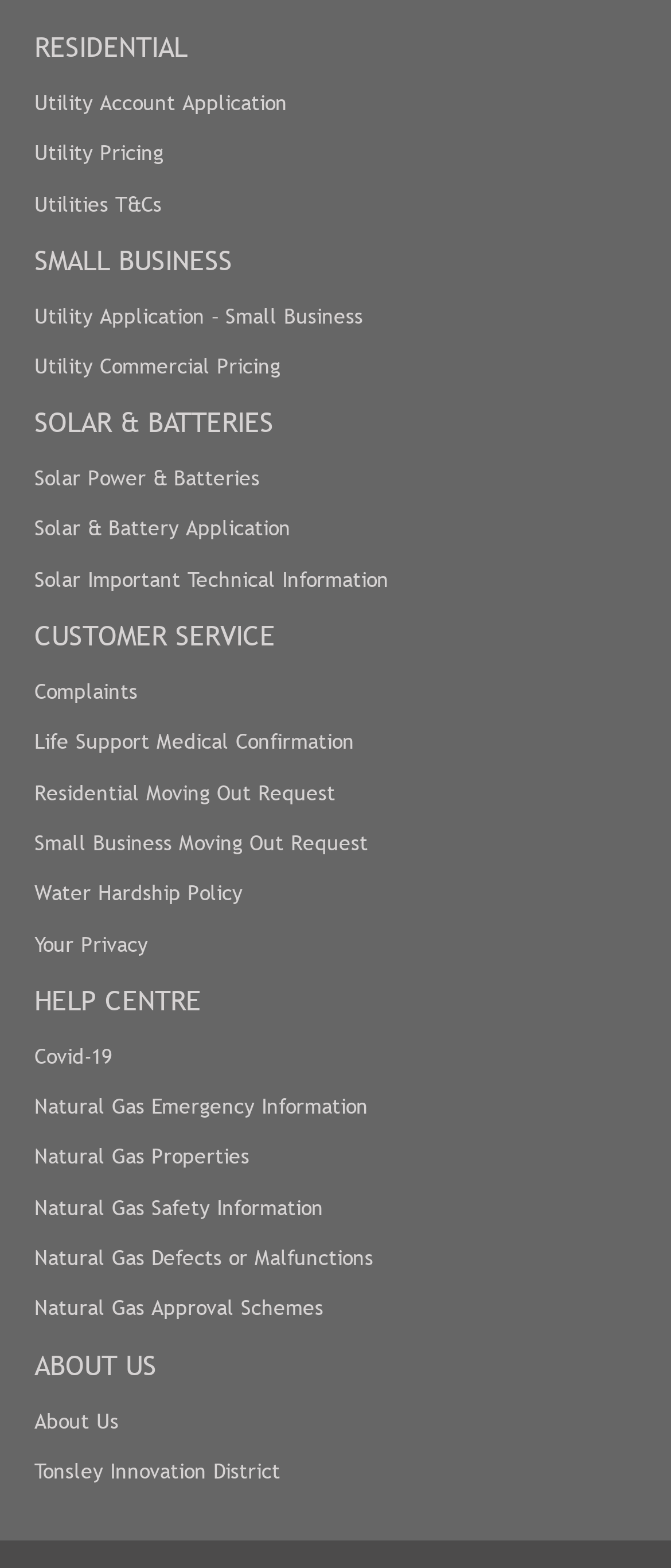Please give a one-word or short phrase response to the following question: 
What is the last link under the CUSTOMER SERVICE category?

Water Hardship Policy